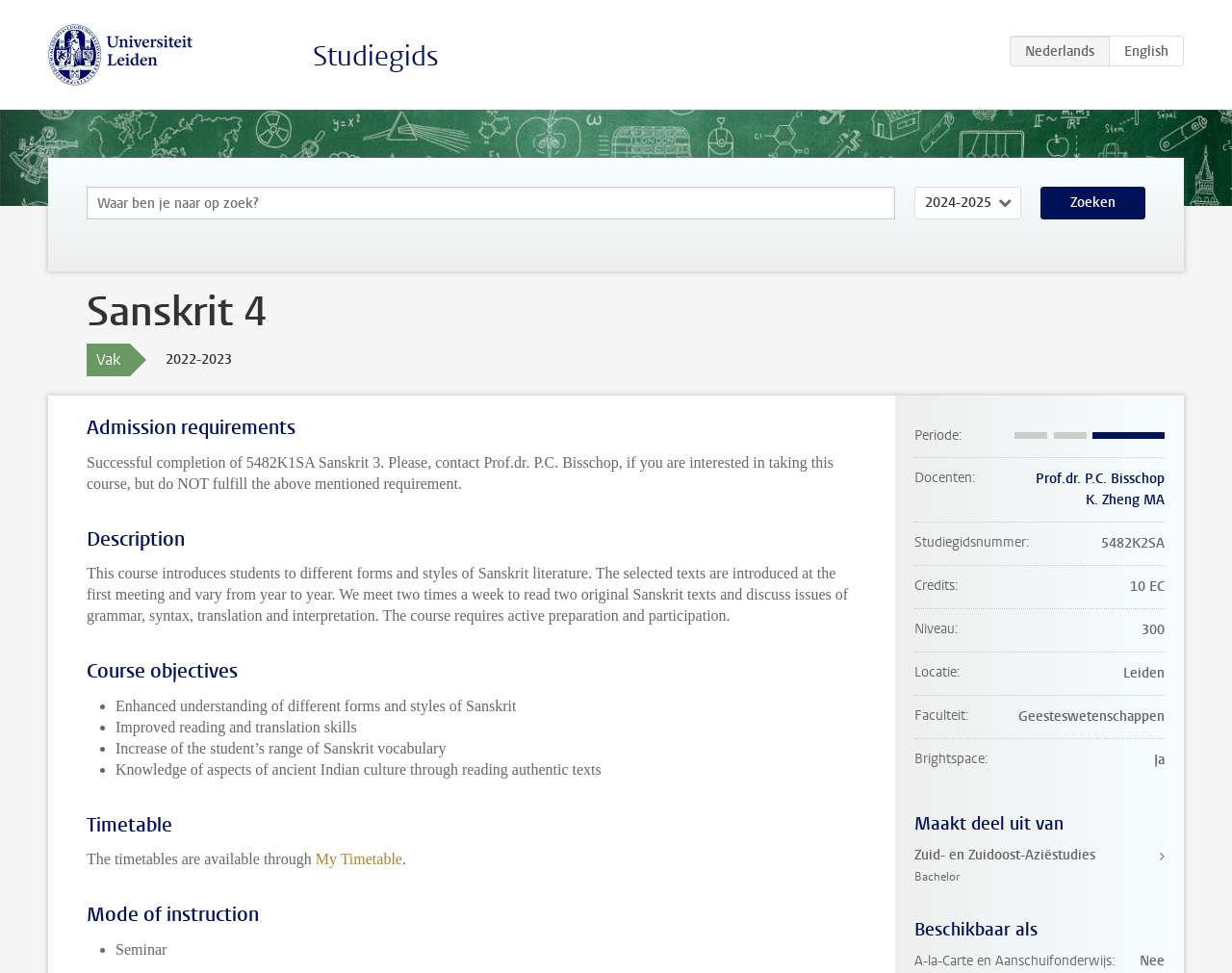Please provide the bounding box coordinates for the element that needs to be clicked to perform the instruction: "Search for keywords". The coordinates must consist of four float numbers between 0 and 1, formatted as [left, top, right, bottom].

[0.07, 0.192, 0.727, 0.226]